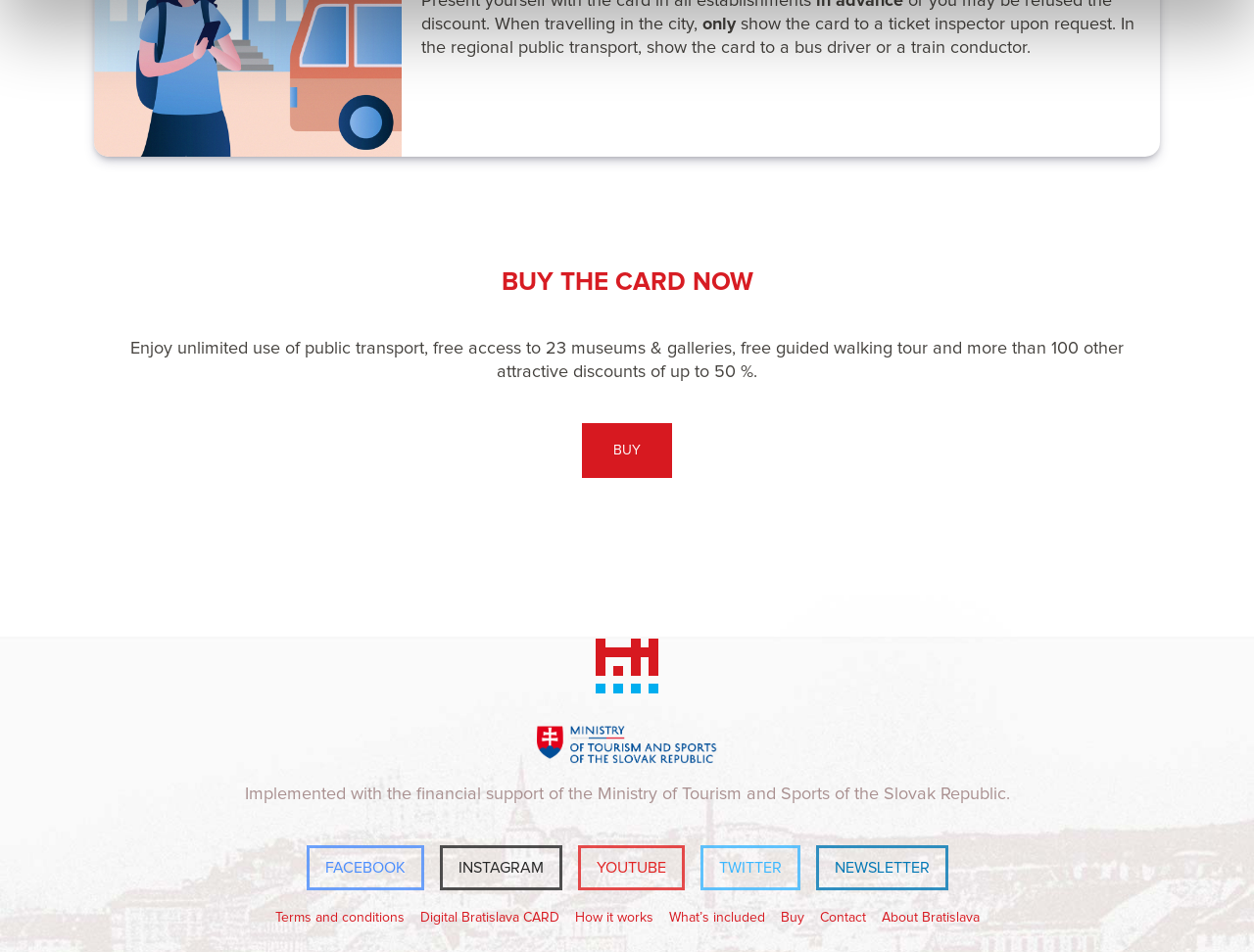Give the bounding box coordinates for the element described by: "Instagram".

[0.35, 0.888, 0.448, 0.936]